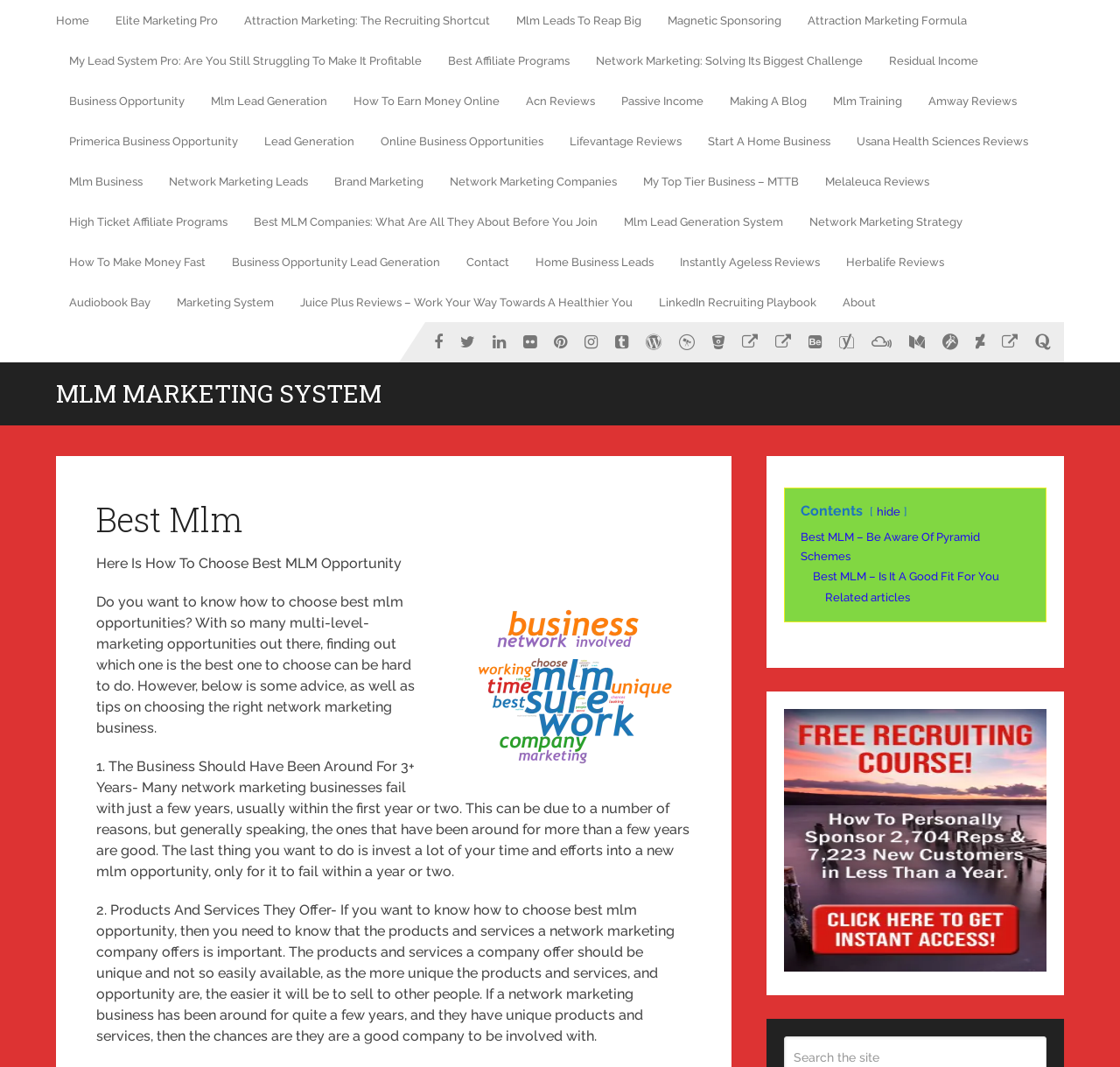Utilize the details in the image to thoroughly answer the following question: How long should an MLM company have been around?

According to the webpage, one of the tips for choosing a good MLM company is to look for companies that have been around for more than 3 years. This is because many MLM companies fail within the first year or two, so a company that has been around for longer is more likely to be stable and successful.